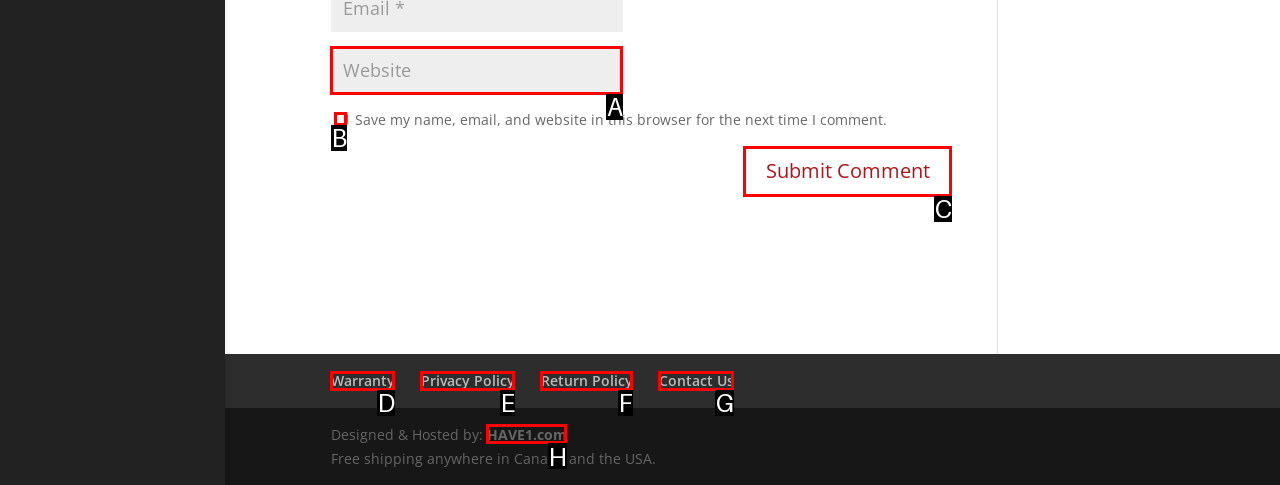Determine which UI element you should click to perform the task: Visit Lough Carra
Provide the letter of the correct option from the given choices directly.

None